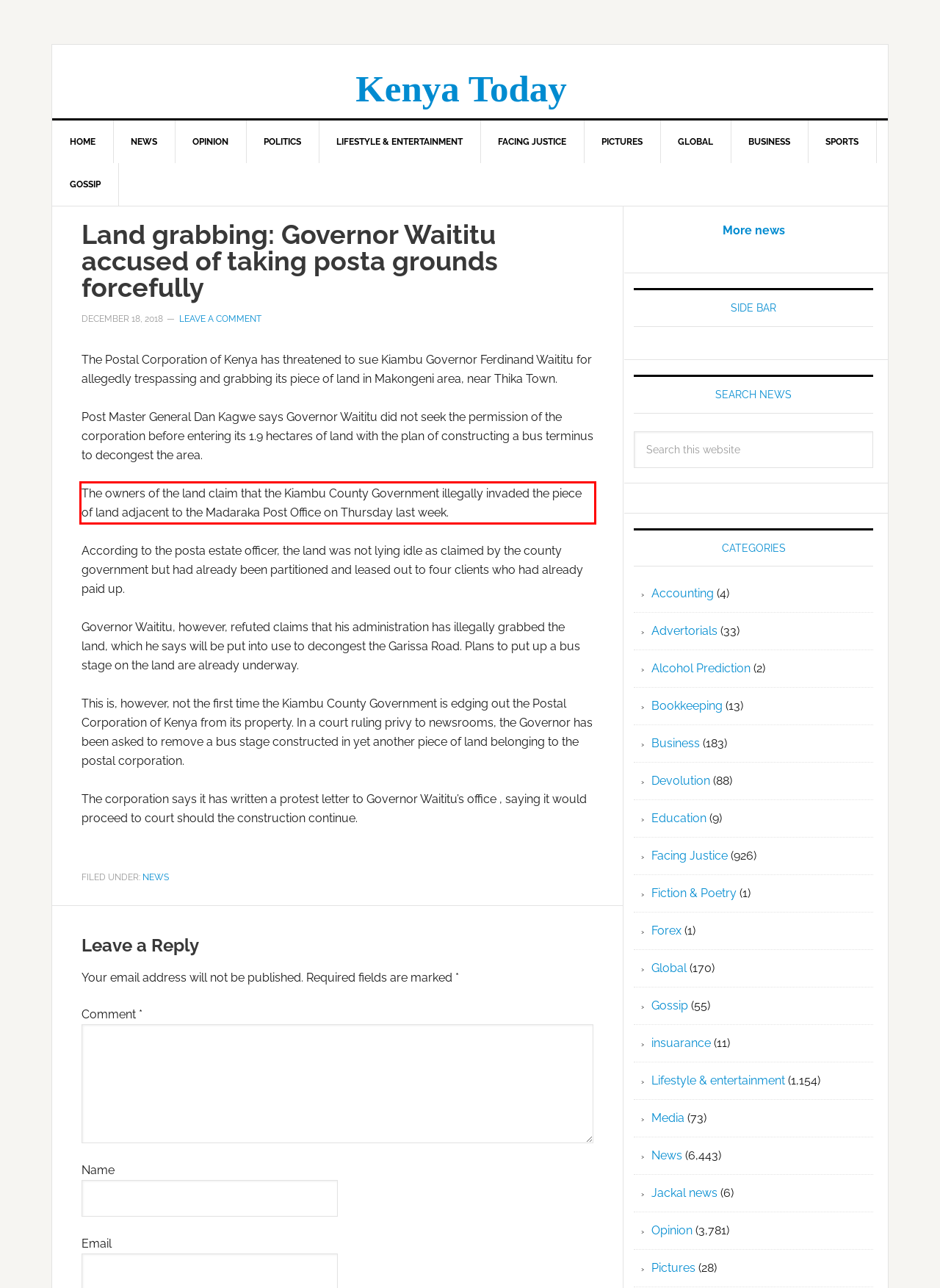Given a screenshot of a webpage with a red bounding box, please identify and retrieve the text inside the red rectangle.

The owners of the land claim that the Kiambu County Government illegally invaded the piece of land adjacent to the Madaraka Post Office on Thursday last week.